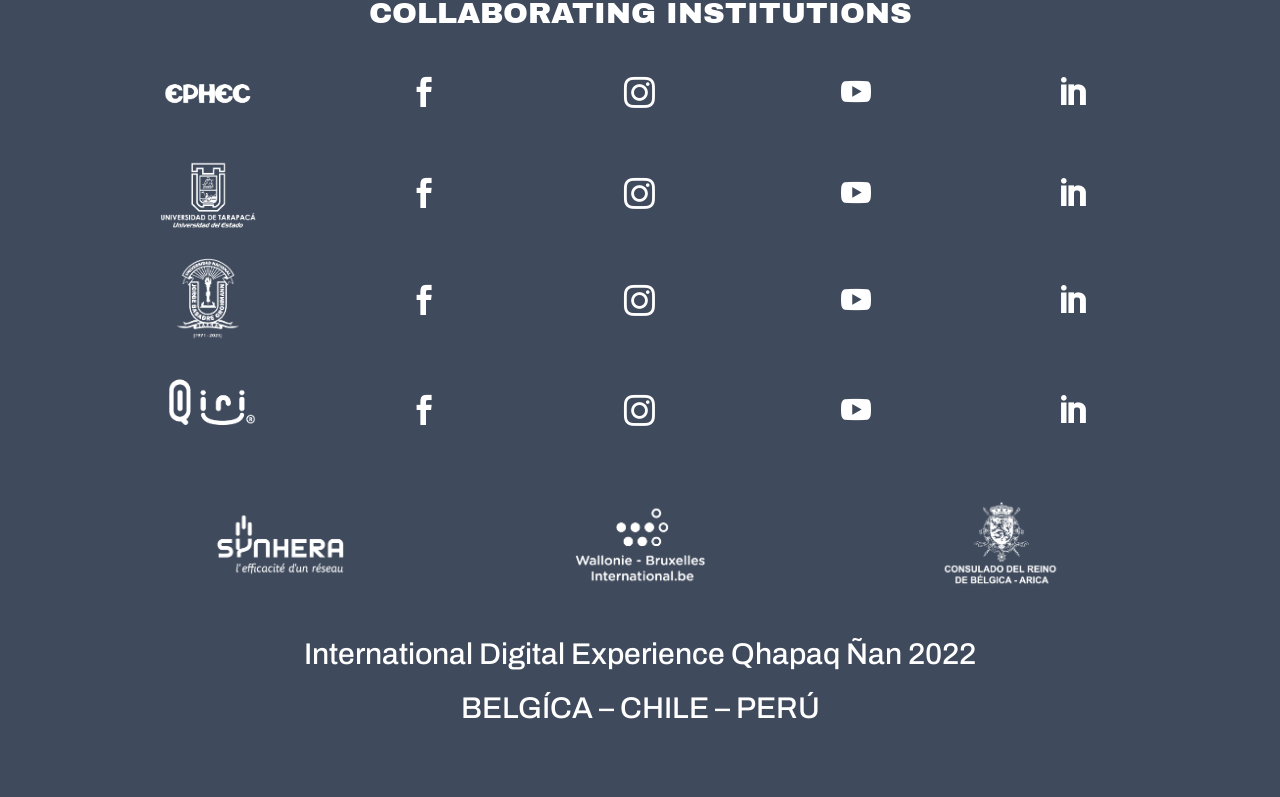How many links are there in the first row? Analyze the screenshot and reply with just one word or a short phrase.

4